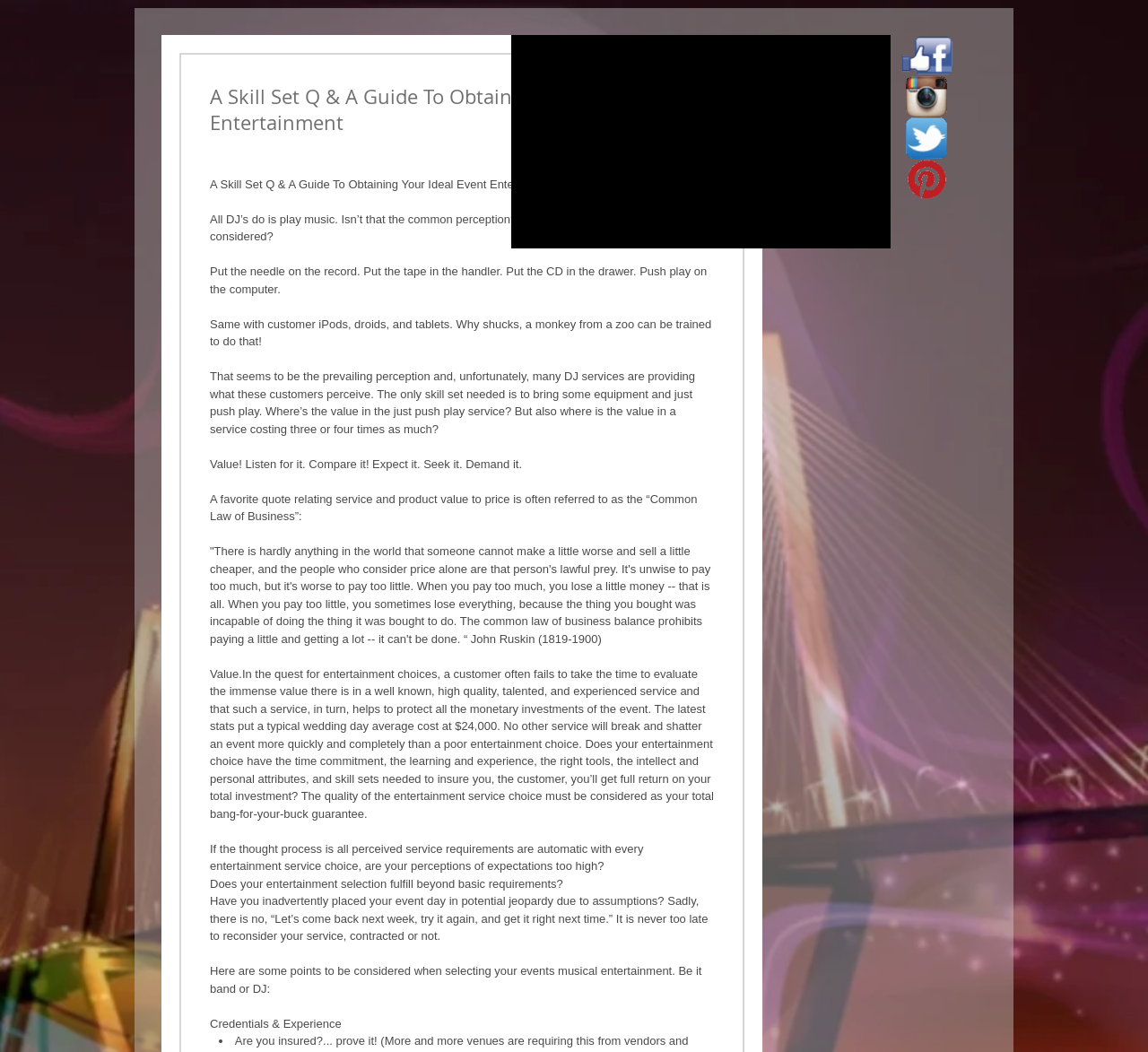Present a detailed account of what is displayed on the webpage.

This webpage appears to be a guide to obtaining ideal event entertainment, specifically focusing on the value of a skilled DJ service. At the top of the page, there is a heading that reads "A Skill Set Q & A Guide To Obtaining Your Ideal Event Entertainment". Below this heading, there is a series of paragraphs that discuss the common perception of DJs only playing music and the importance of considering the value of a DJ service beyond just playing music.

The text explains that a good DJ service can make a significant difference in the success of an event, and that customers should not just consider the cost of the service but also the value it provides. The text also quotes John Ruskin, stating that "it's unwise to pay too much, but it's worse to pay too little" and that a cheap service may not provide the quality expected.

There are 12 paragraphs of text in total, each discussing different aspects of the value of a DJ service, such as the importance of experience, credentials, and the ability to protect the customer's investment in the event.

On the right side of the page, there are four social media links, each represented by an image, to Instagram, Pinterest, Twitter, and Facebook. These links are positioned near the top of the page, above the main text content.